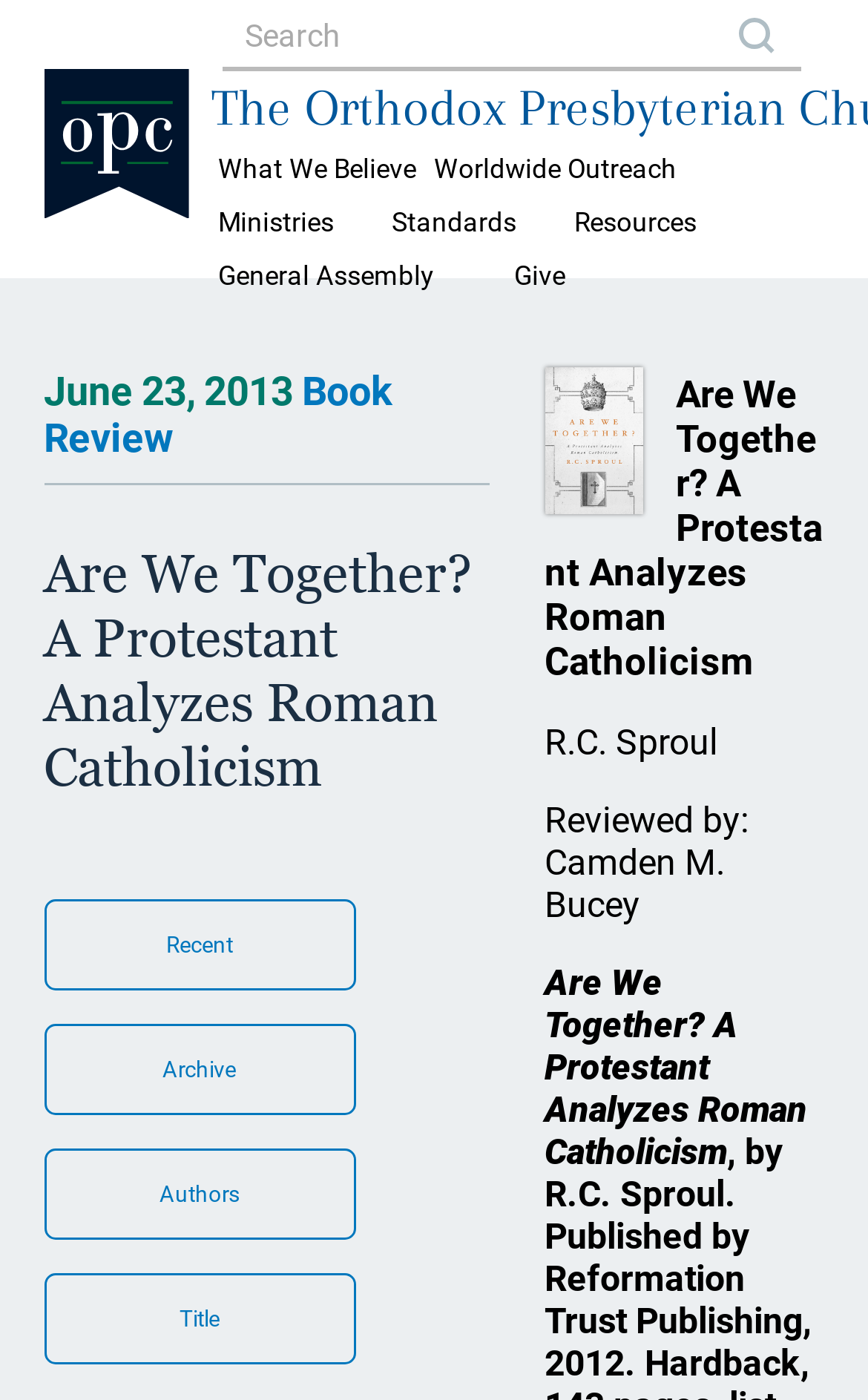With reference to the image, please provide a detailed answer to the following question: What is the title of the book being reviewed?

The title of the book being reviewed can be found in the heading 'Are We Together? A Protestant Analyzes Roman Catholicism' which is located in the middle of the webpage, and it is also mentioned again in the image description below it.